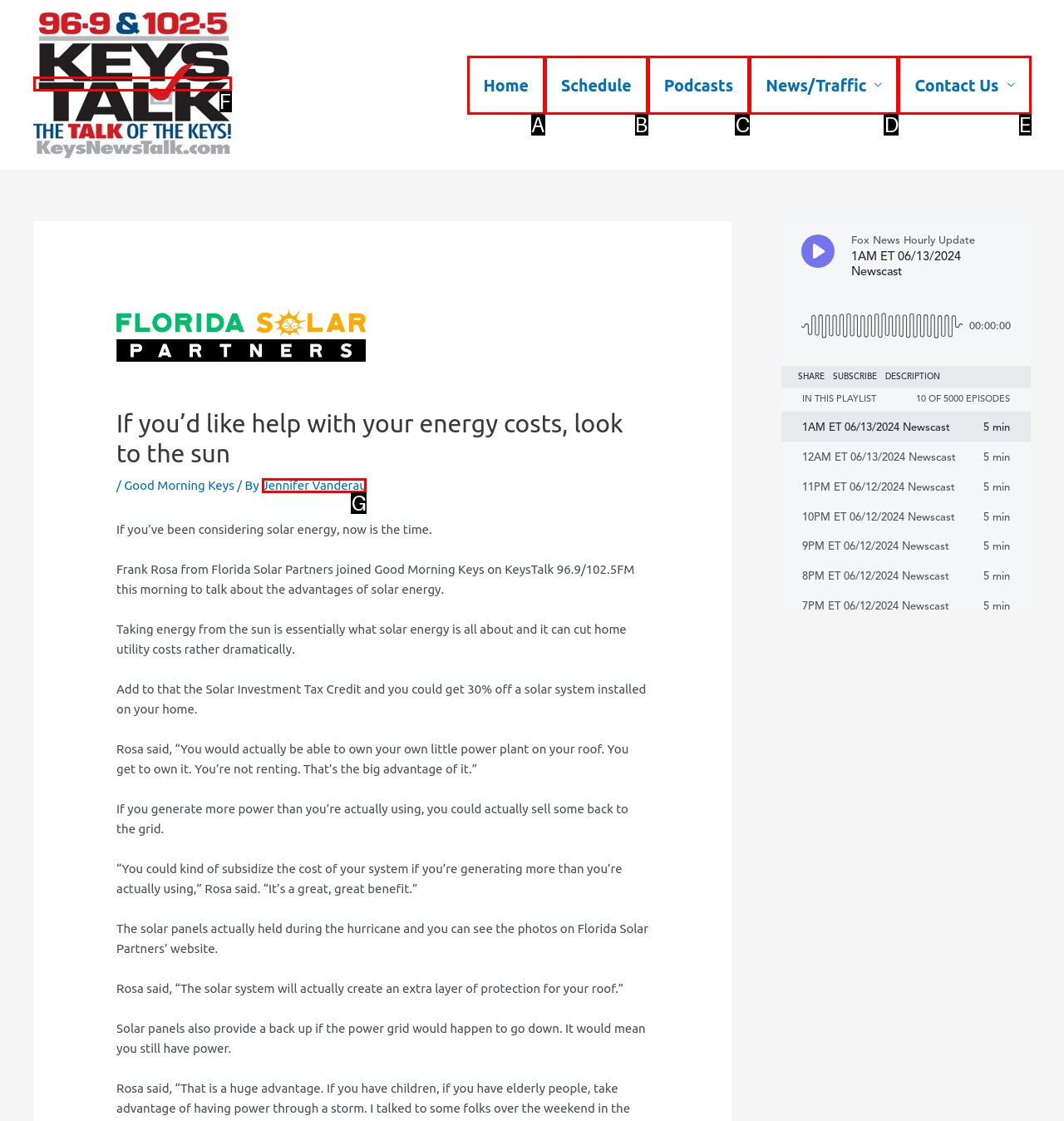Examine the description: Jennifer Vanderau and indicate the best matching option by providing its letter directly from the choices.

G